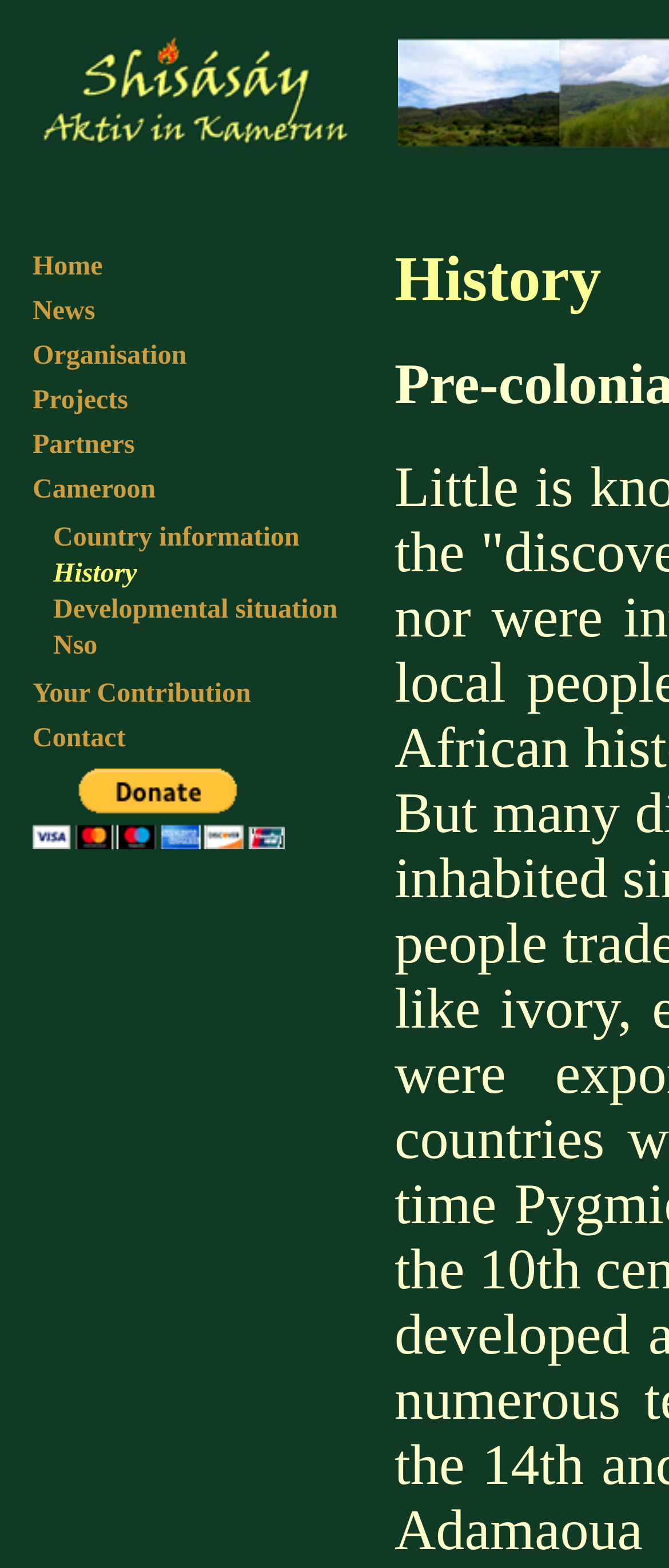How many menu items are there?
Carefully analyze the image and provide a thorough answer to the question.

I counted the number of links in the table rows, which are 'Home', 'News', 'Organisation', 'Projects', 'Partners', 'Cameroon', 'Country information History Developmental situation Nso', 'Your Contribution', and 'Contact', plus the 'PayPal' button, making a total of 9 menu items.